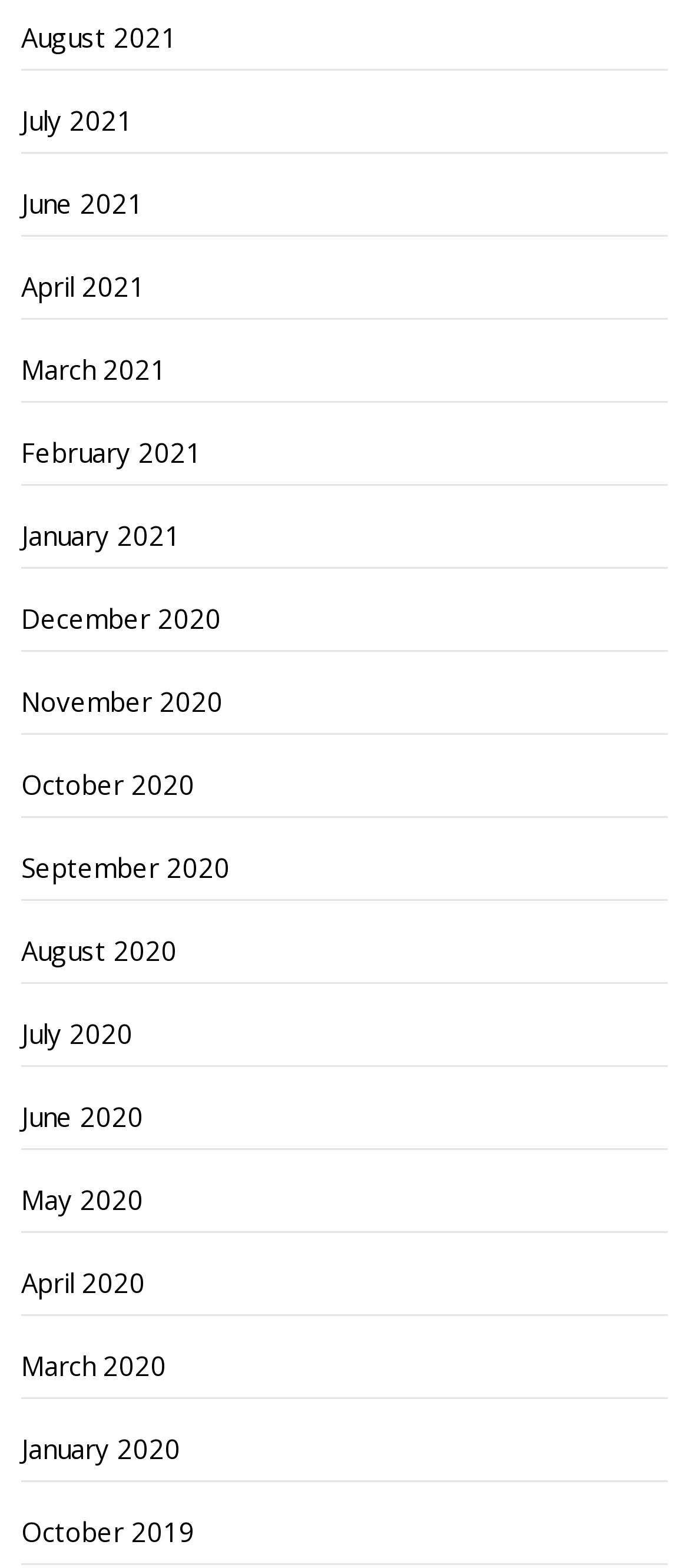Please identify the bounding box coordinates of the clickable element to fulfill the following instruction: "view August 2021". The coordinates should be four float numbers between 0 and 1, i.e., [left, top, right, bottom].

[0.031, 0.003, 0.969, 0.045]